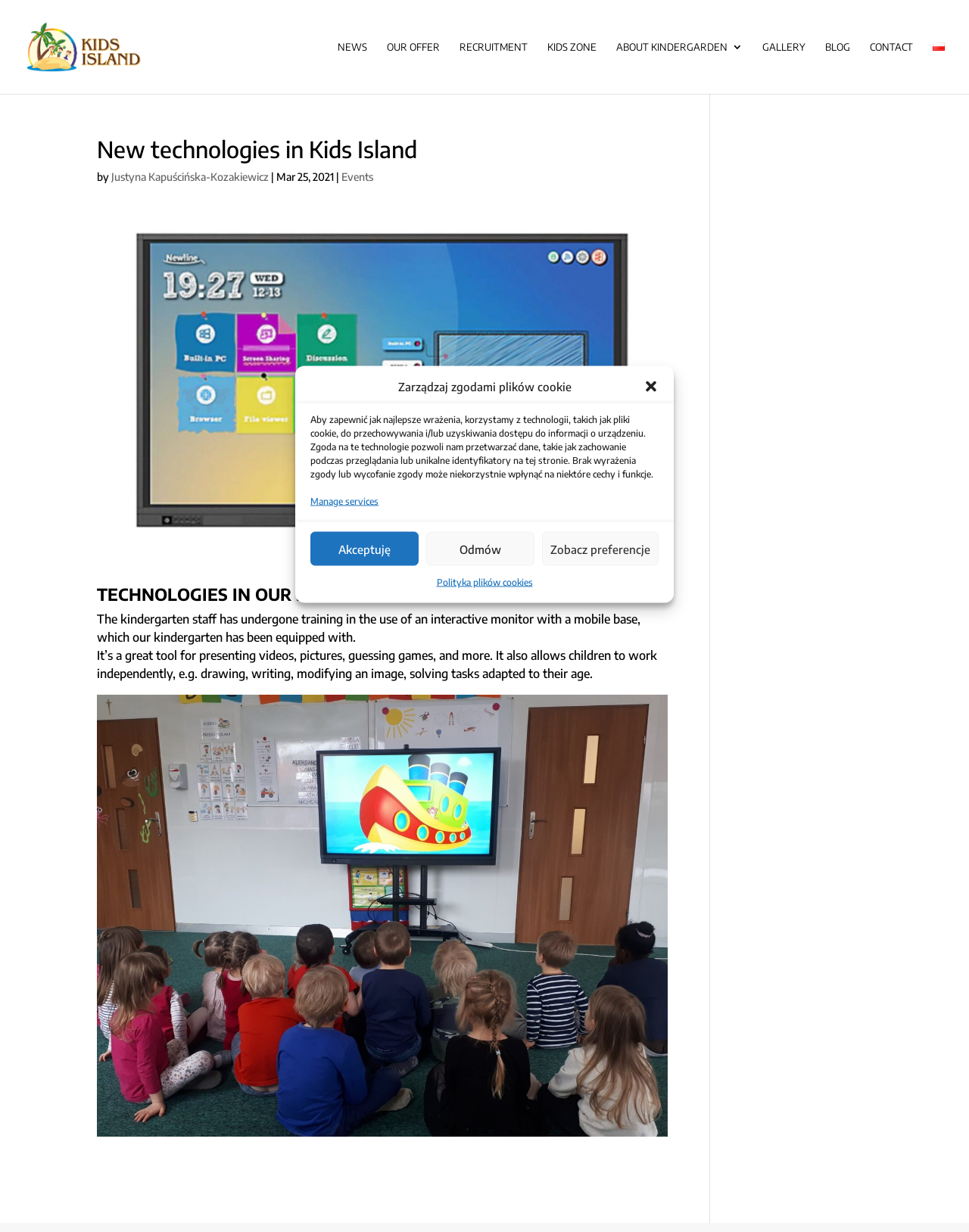Please identify the bounding box coordinates of the element that needs to be clicked to execute the following command: "Read the article by Justyna Kapuścińska-Kozakiewicz". Provide the bounding box using four float numbers between 0 and 1, formatted as [left, top, right, bottom].

[0.115, 0.138, 0.277, 0.149]